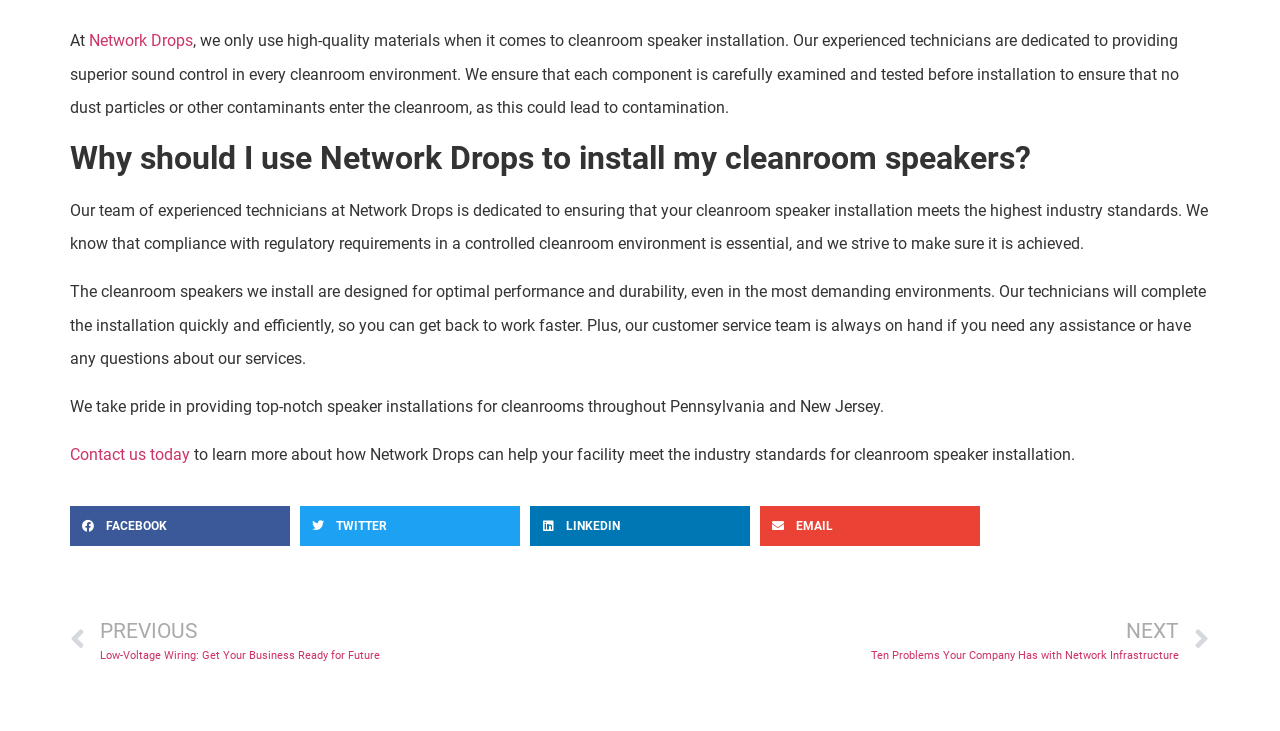Please find the bounding box coordinates of the element that must be clicked to perform the given instruction: "Go to 'Ten Problems Your Company Has with Network Infrastructure Next'". The coordinates should be four float numbers from 0 to 1, i.e., [left, top, right, bottom].

[0.5, 0.843, 0.945, 0.909]